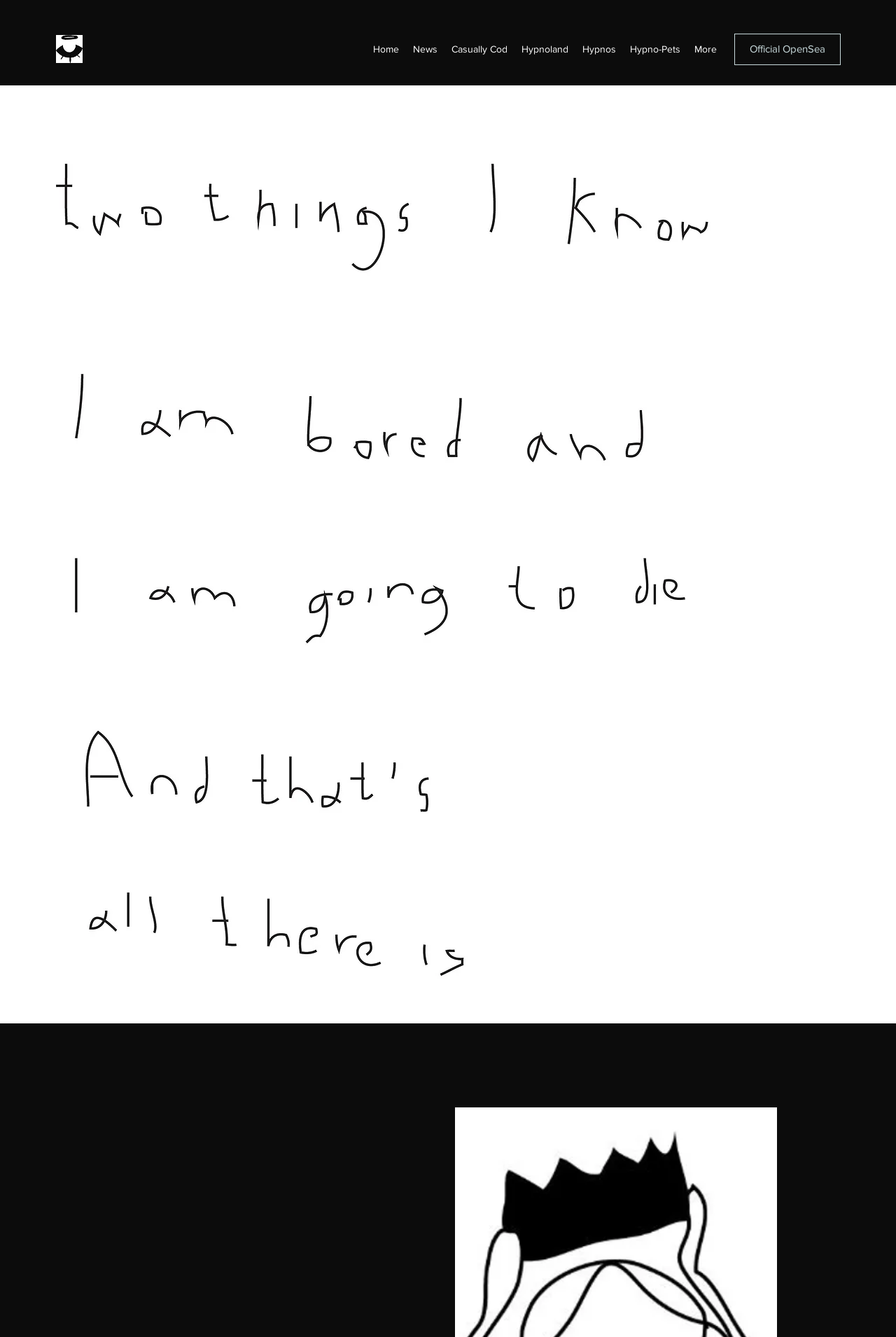What is the region below the image?
Based on the image, respond with a single word or phrase.

Eleni: Video